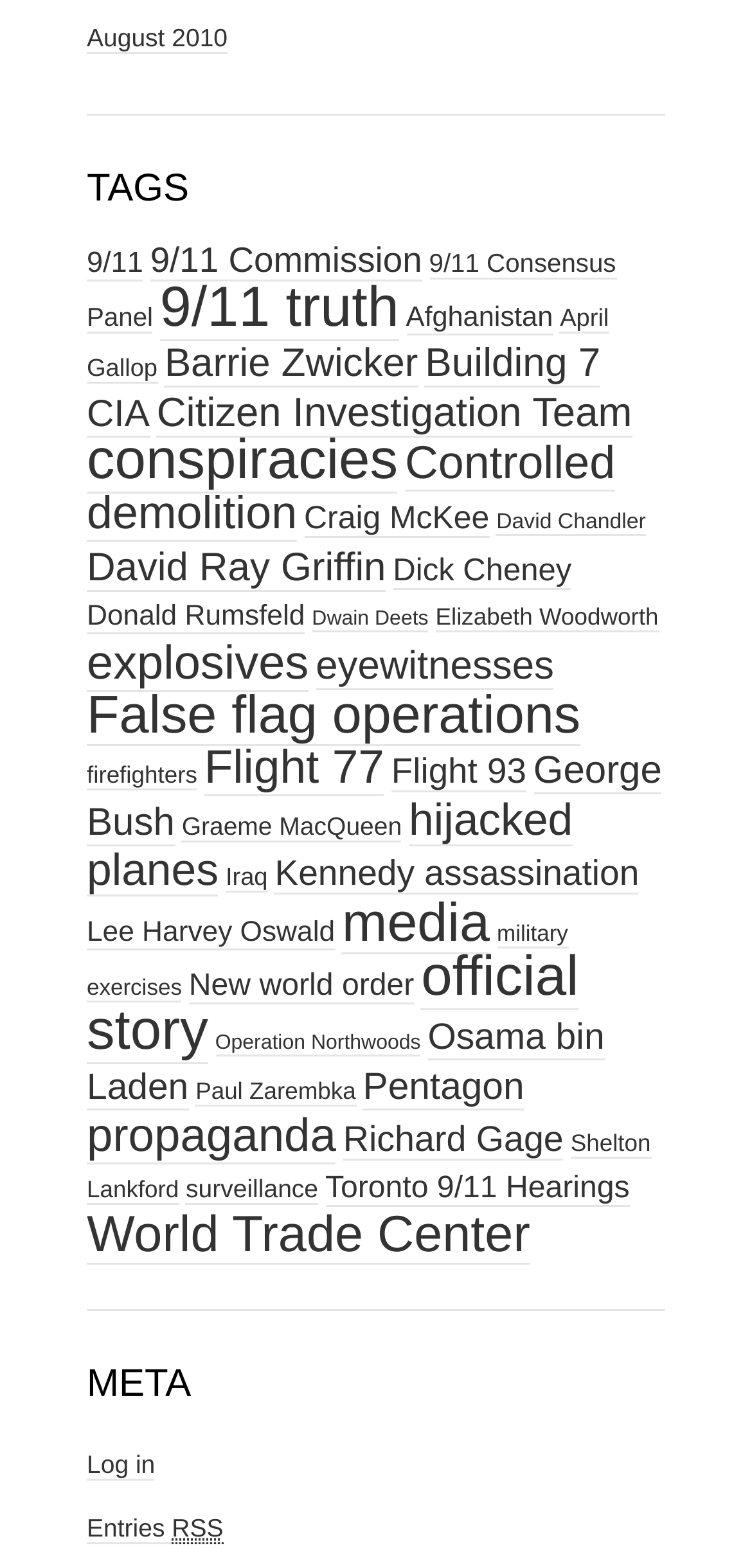Is there an RSS feed available for this website?
Answer the question in a detailed and comprehensive manner.

I found a link at the bottom of the page that says 'Entries RSS', which suggests that an RSS feed is available for this website.